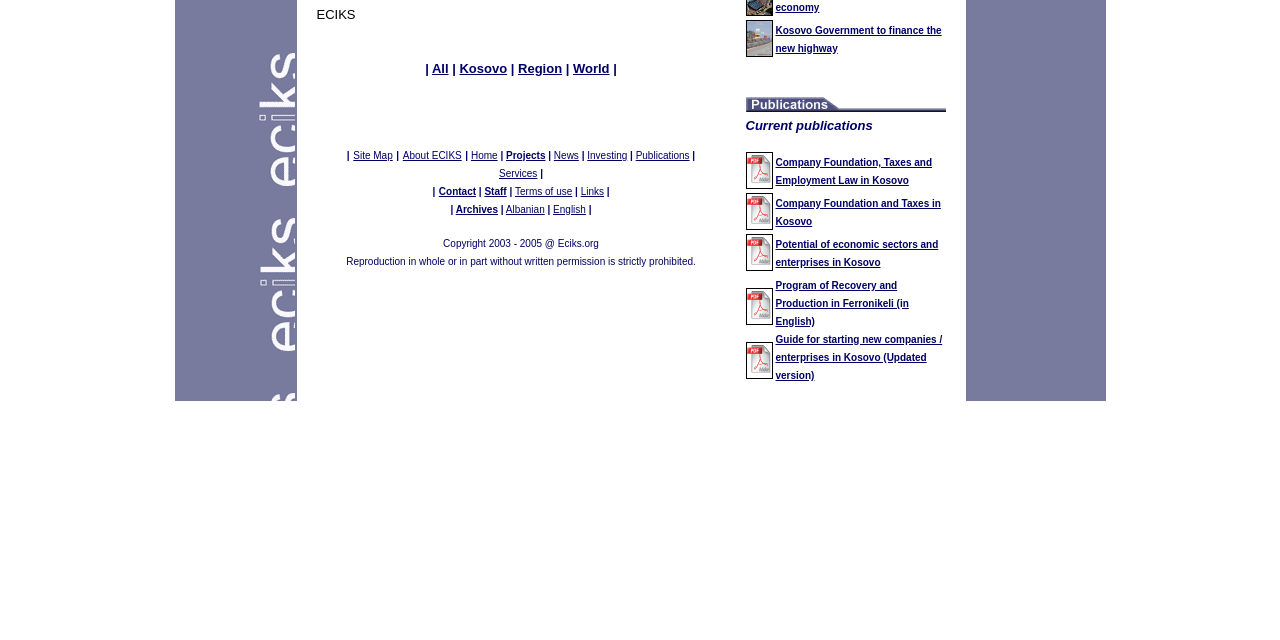Determine the bounding box coordinates of the UI element described by: "Archives".

[0.356, 0.319, 0.389, 0.336]